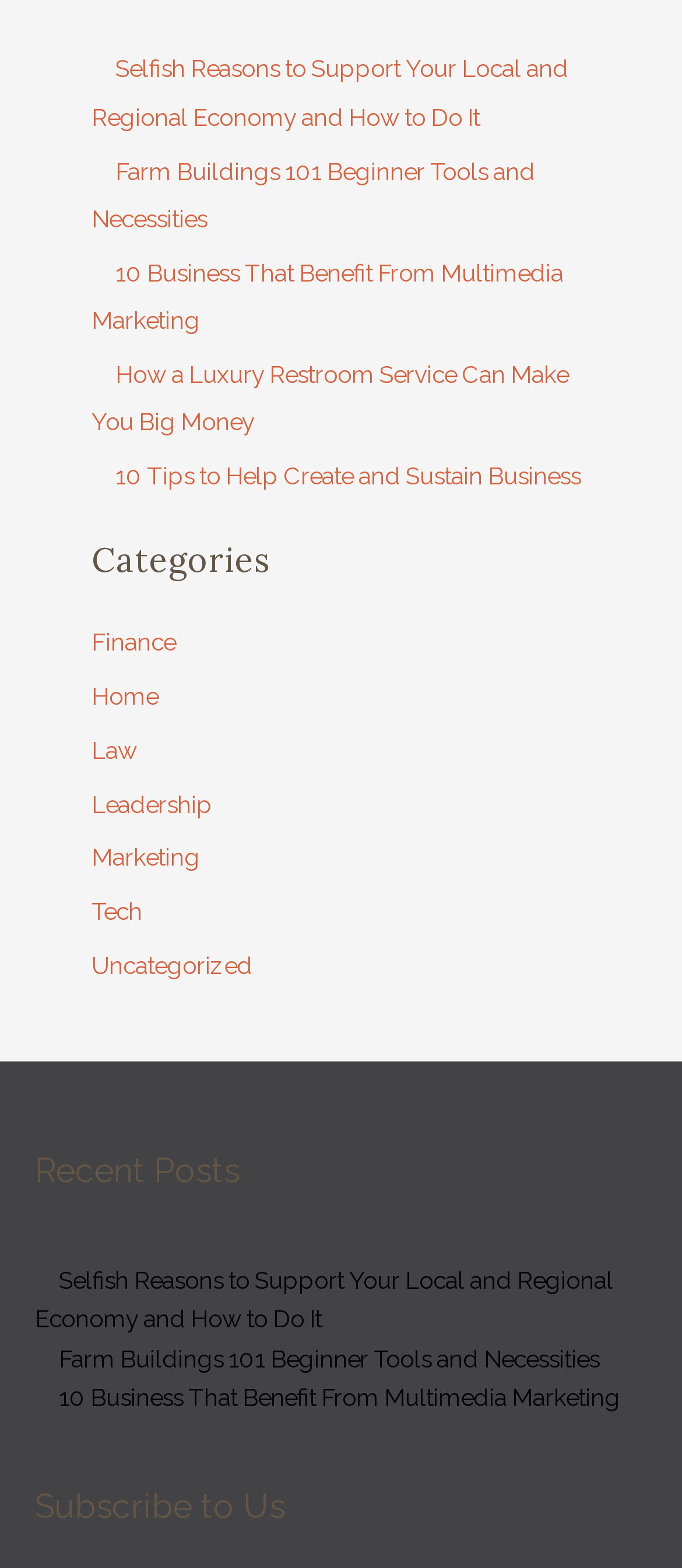Please determine the bounding box coordinates for the UI element described here. Use the format (top-left x, top-left y, bottom-right x, bottom-right y) with values bounded between 0 and 1: Law

[0.134, 0.469, 0.201, 0.487]